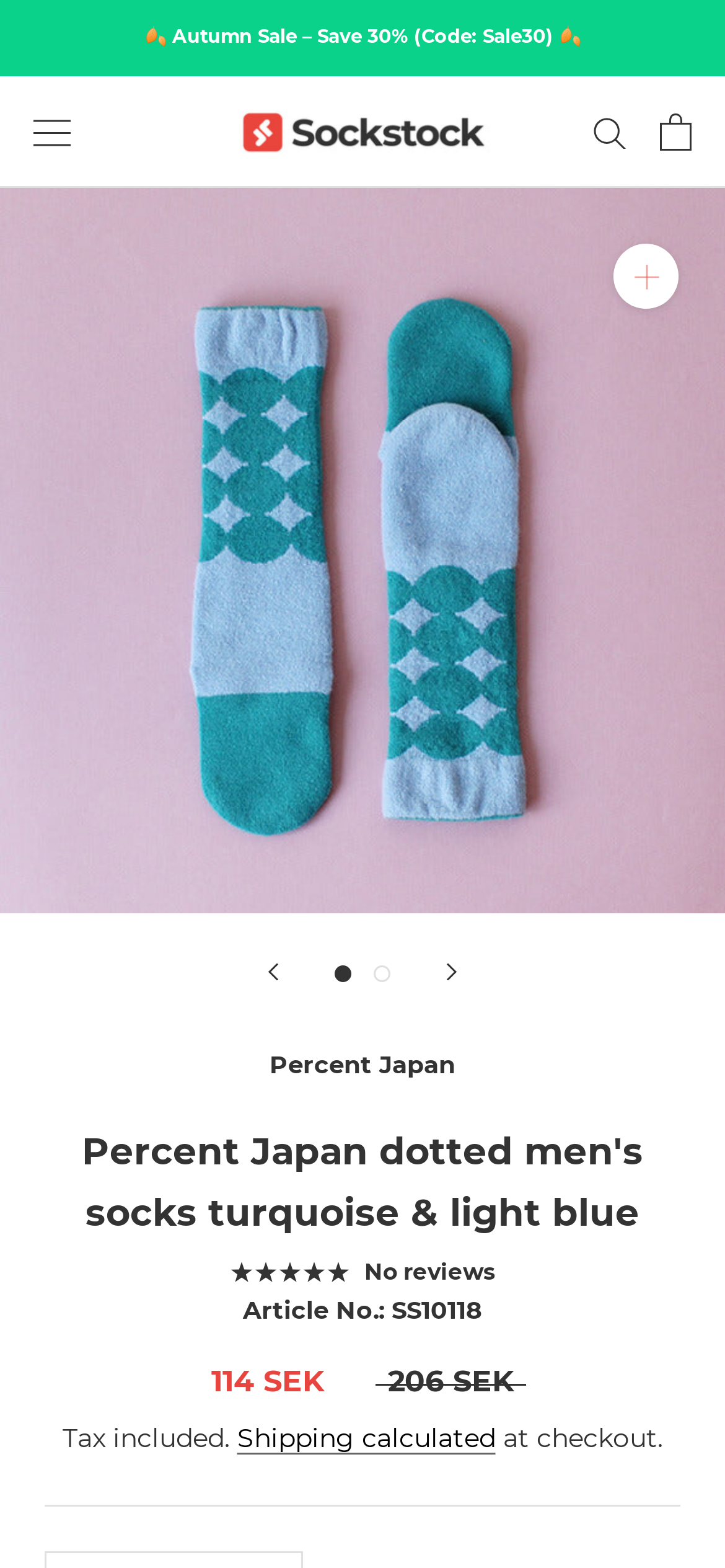Please provide the bounding box coordinates in the format (top-left x, top-left y, bottom-right x, bottom-right y). Remember, all values are floating point numbers between 0 and 1. What is the bounding box coordinate of the region described as: aria-label="Open navigation"

[0.046, 0.074, 0.097, 0.093]